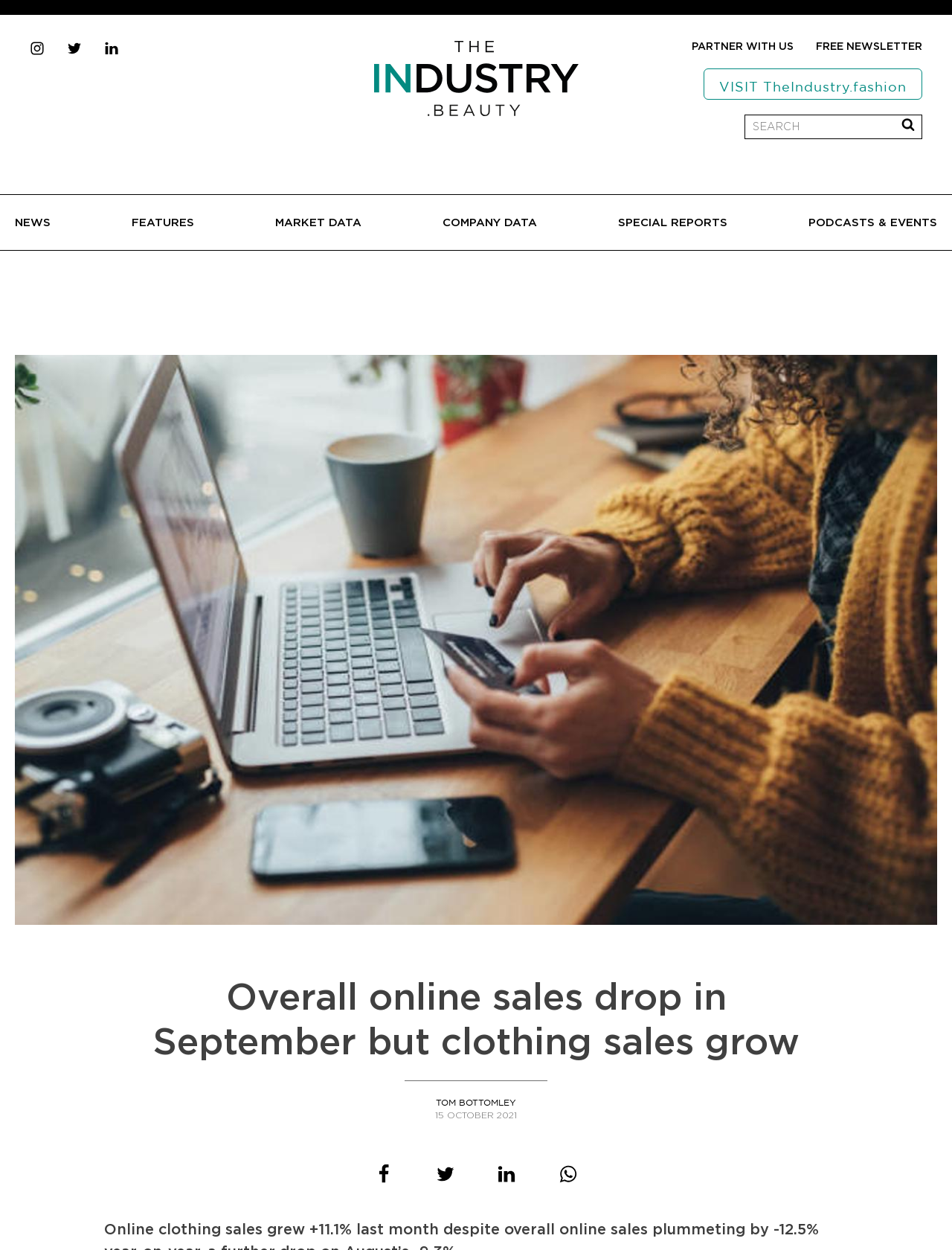How many social media links are there?
Refer to the image and give a detailed answer to the question.

I counted the social media links at the top of the page, including Instagram, Twitter, and LinkedIn, and found 5 links in total.